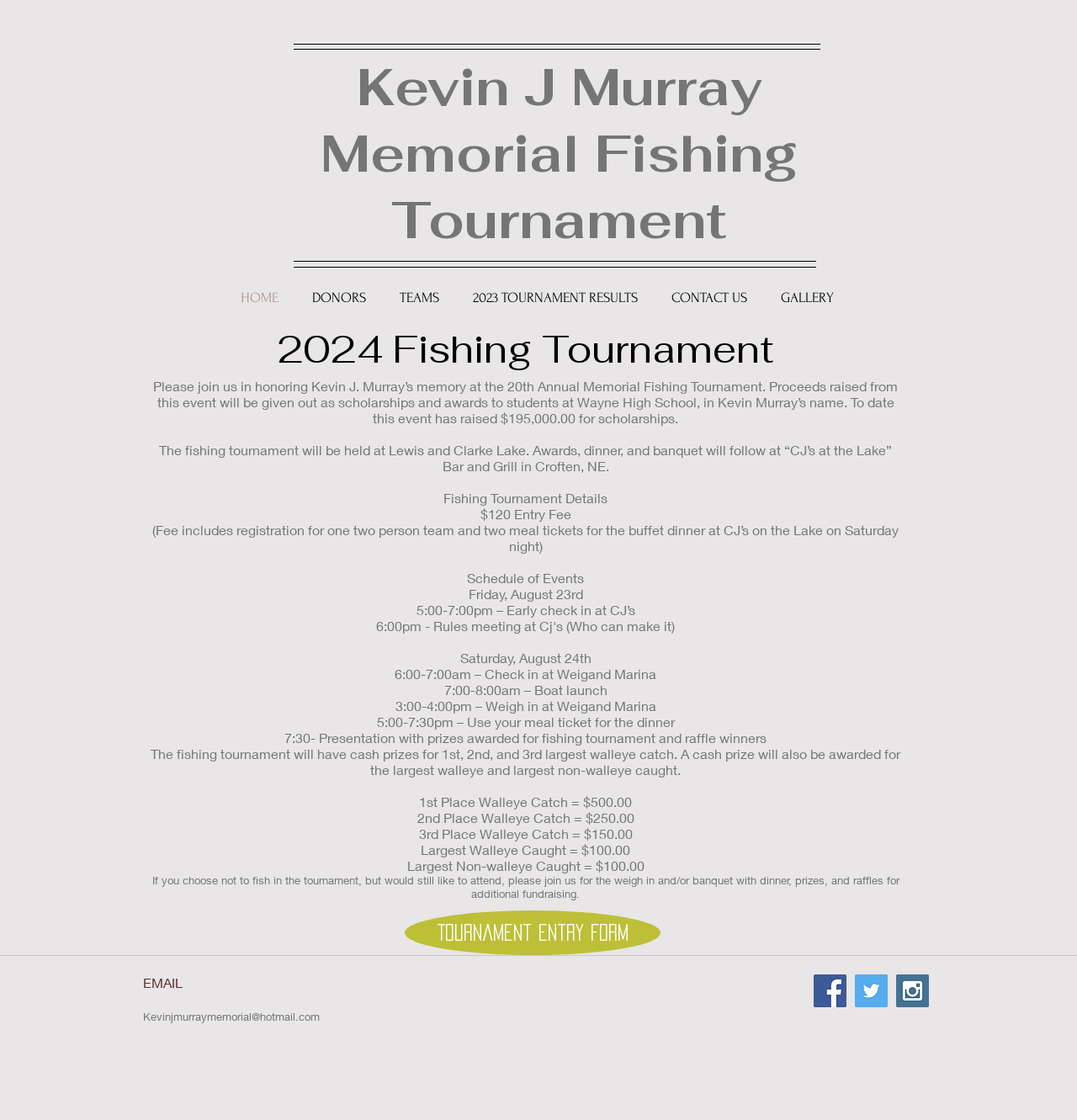Determine the bounding box coordinates for the region that must be clicked to execute the following instruction: "Contact the Foot Health Centre".

None